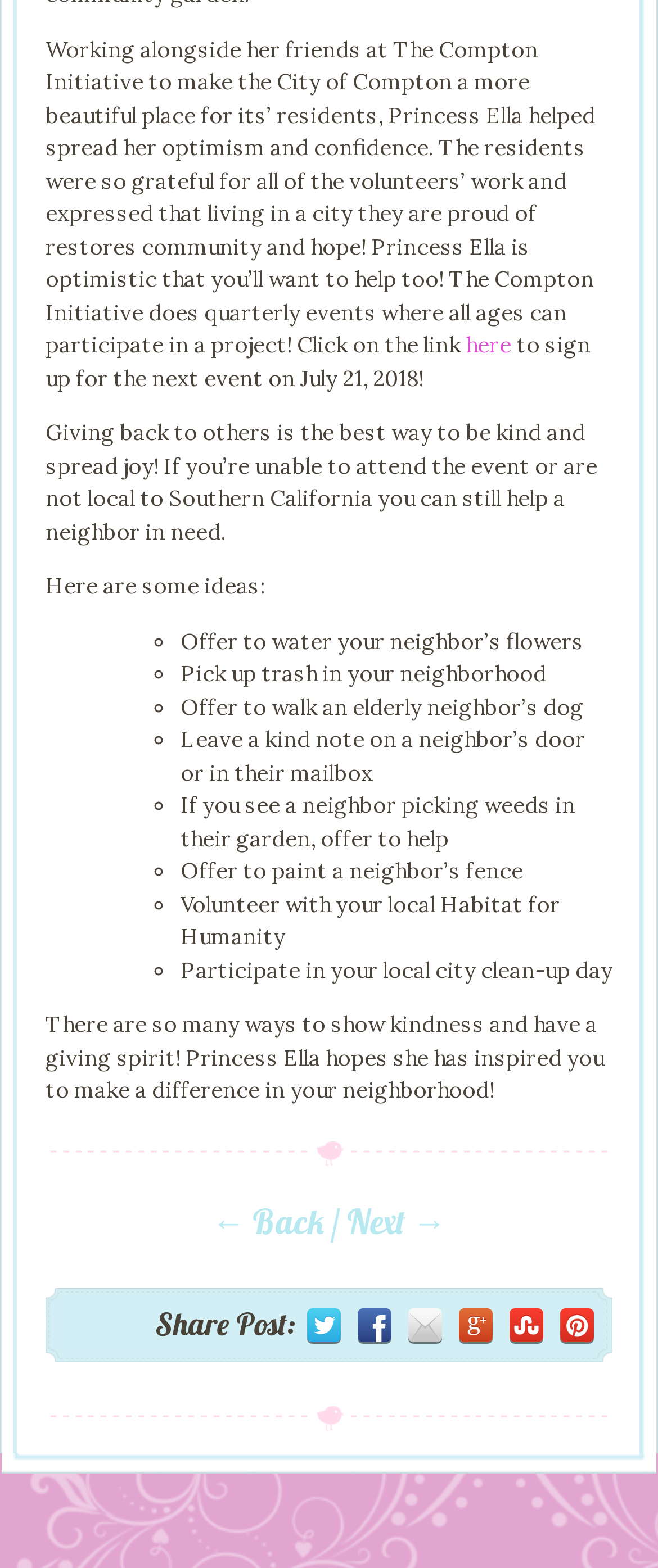What organization is mentioned for volunteering?
Provide a comprehensive and detailed answer to the question.

The webpage suggests volunteering with local organizations, and one of the examples mentioned is Habitat for Humanity.